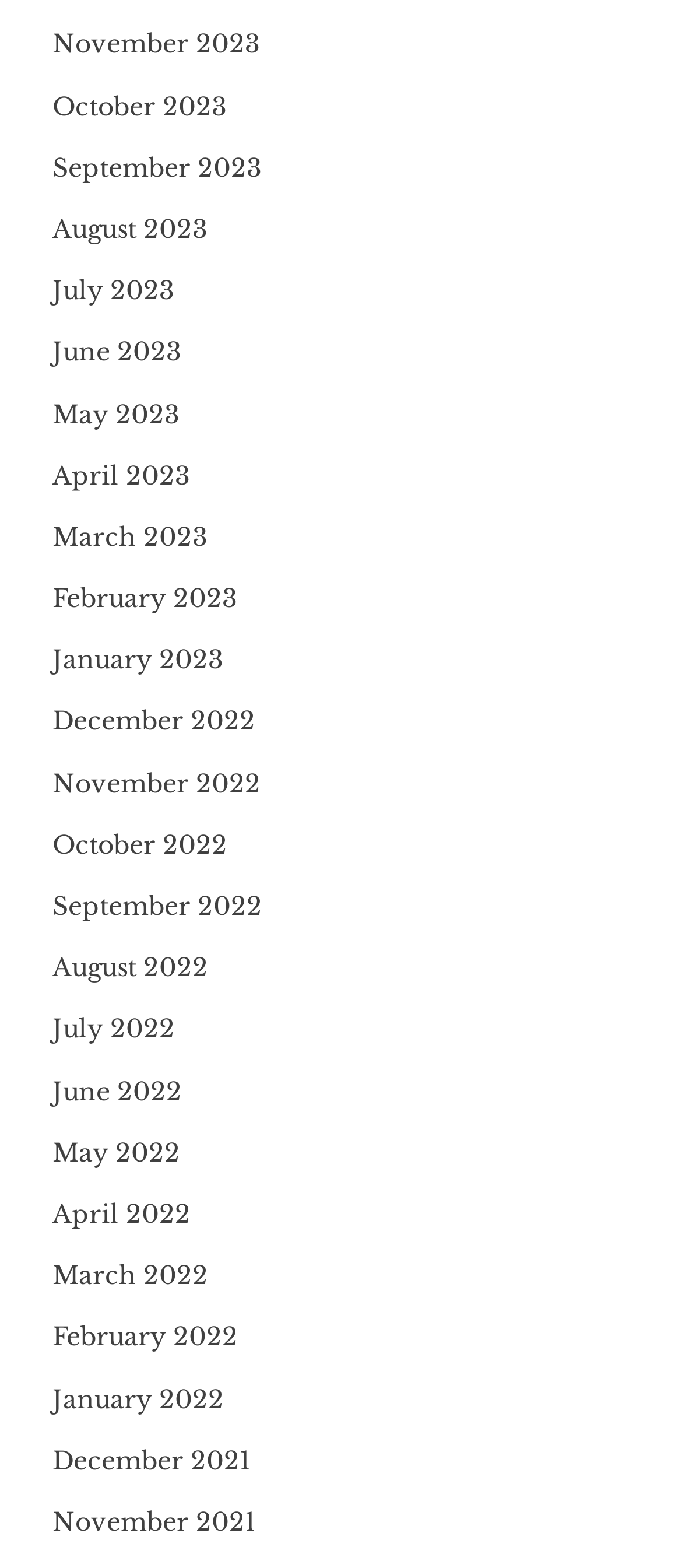Show the bounding box coordinates of the element that should be clicked to complete the task: "View November 2023".

[0.077, 0.018, 0.382, 0.038]